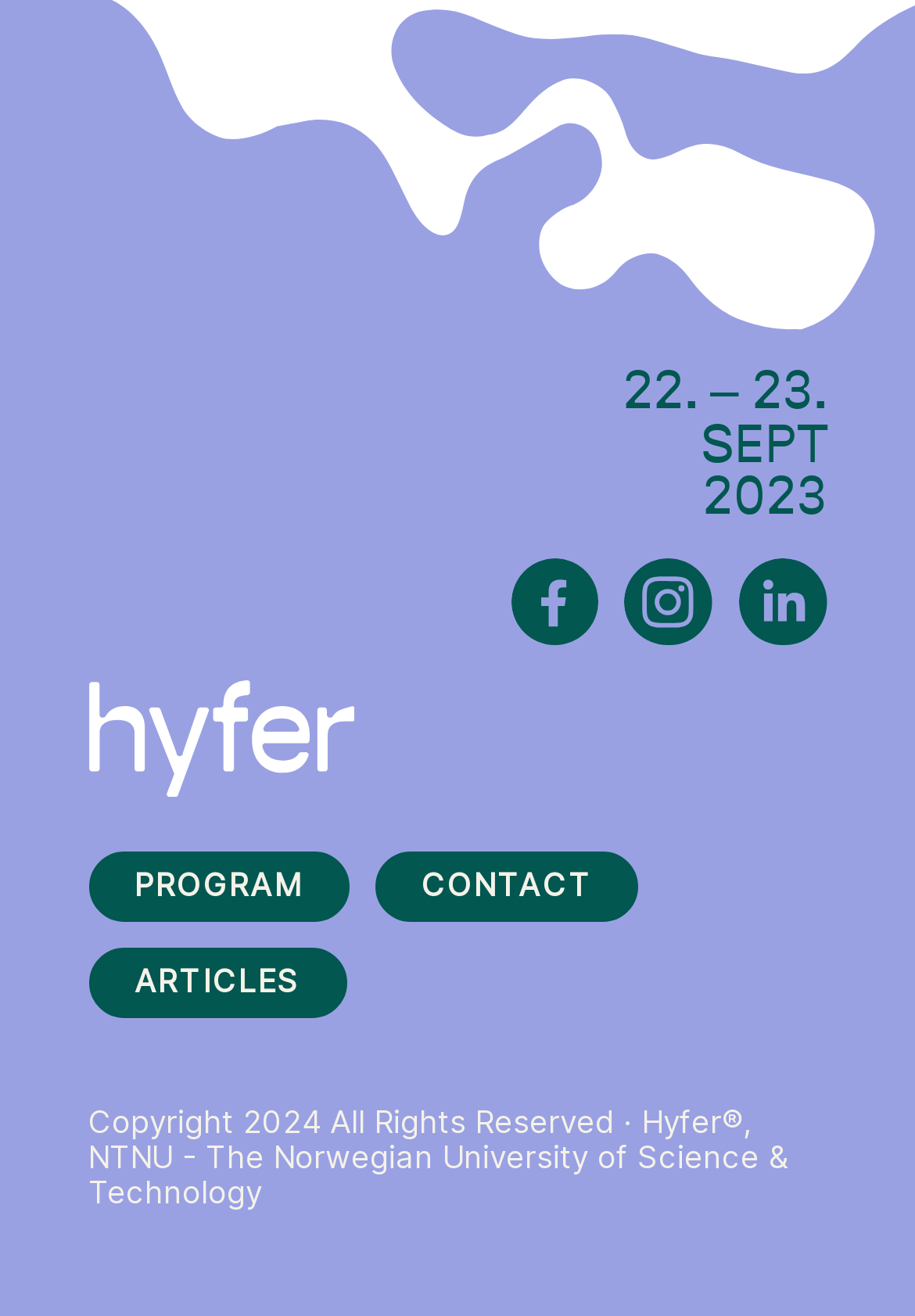Locate the UI element described by Articles and provide its bounding box coordinates. Use the format (top-left x, top-left y, bottom-right x, bottom-right y) with all values as floating point numbers between 0 and 1.

[0.096, 0.72, 0.379, 0.773]